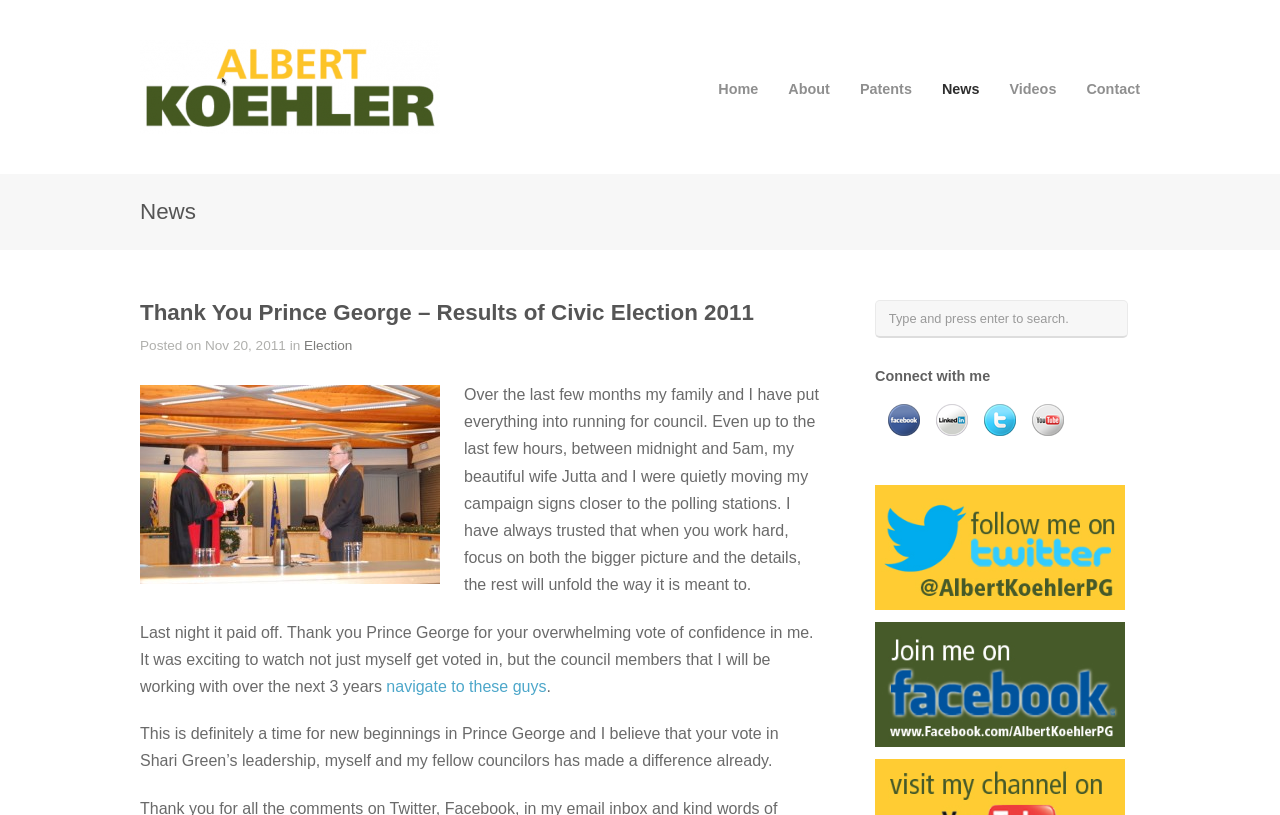What is the purpose of the textbox?
Answer the question with a thorough and detailed explanation.

The purpose of the textbox can be inferred from the static text element that contains the text 'Type and press enter to search.' This suggests that the textbox is used for searching something on the webpage.